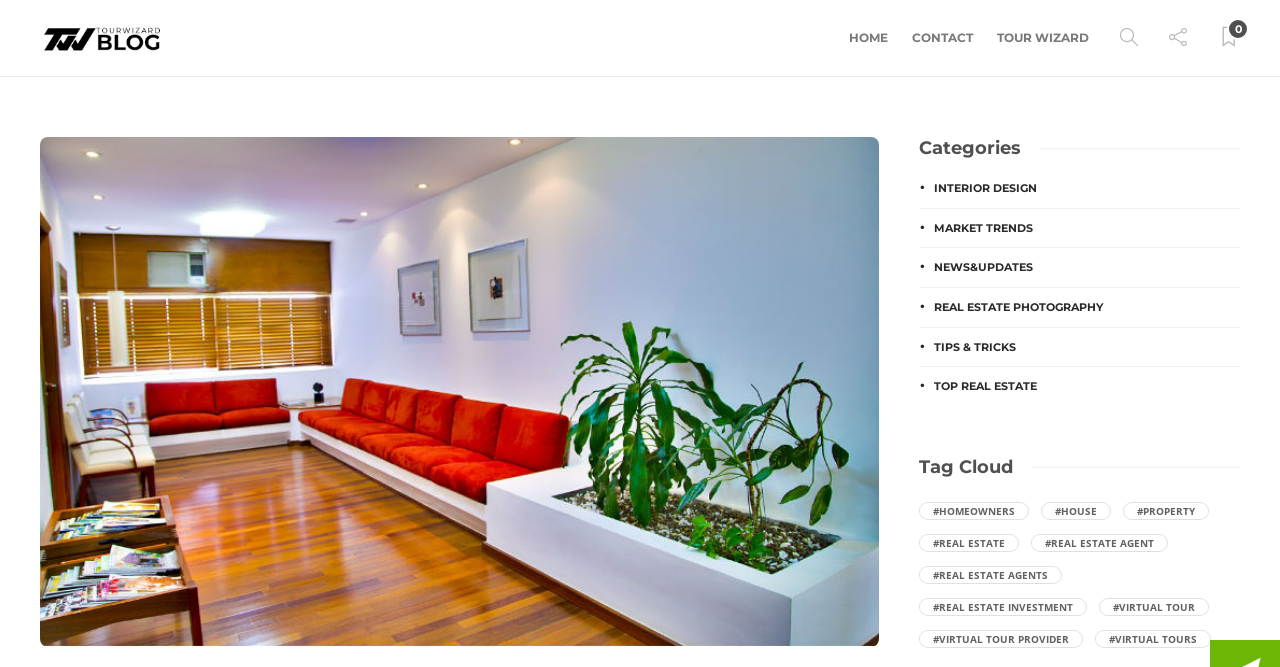How many links are in the top navigation bar?
Examine the screenshot and reply with a single word or phrase.

5